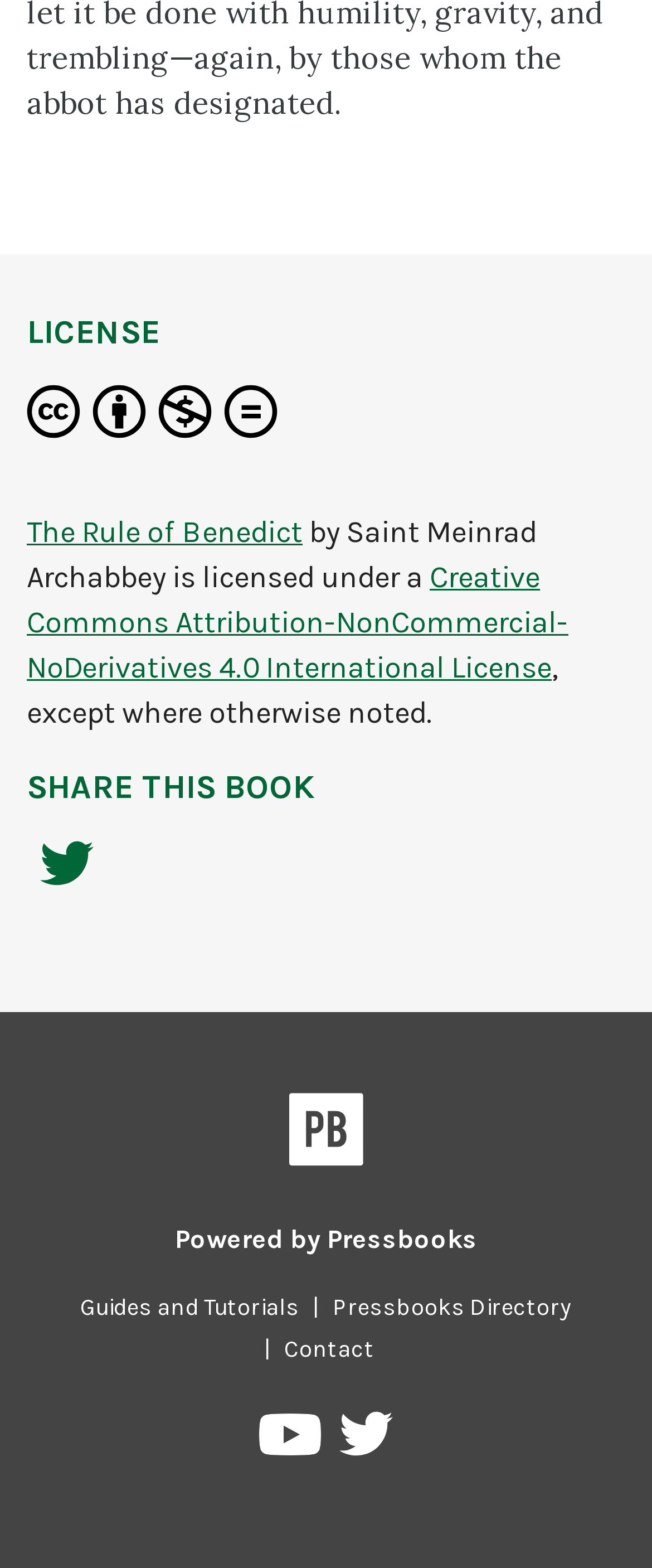Please provide a short answer using a single word or phrase for the question:
What is the license of the book?

Creative Commons Attribution-NonCommercial-NoDerivatives 4.0 International License